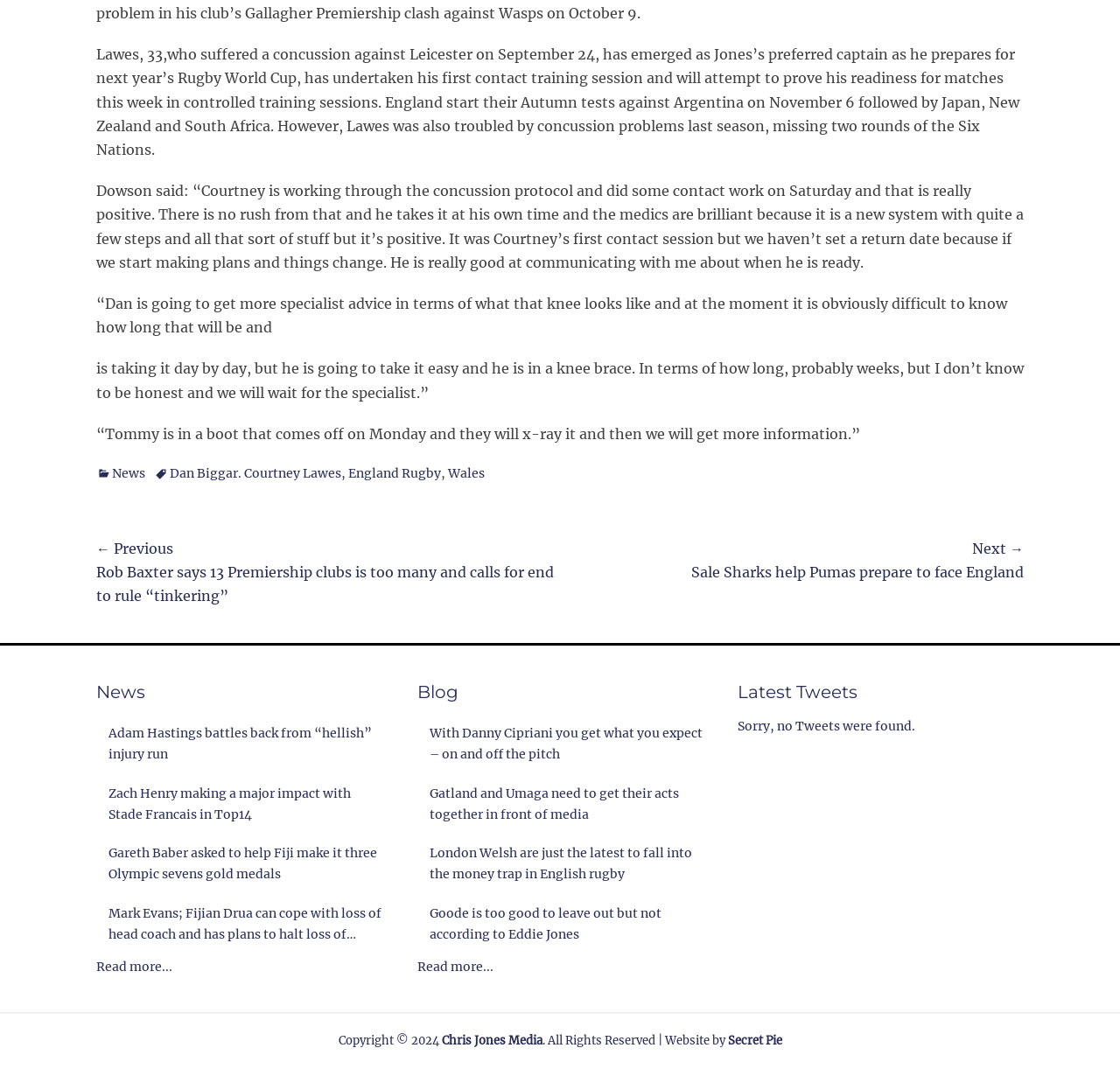Locate the UI element that matches the description England Rugby in the webpage screenshot. Return the bounding box coordinates in the format (top-left x, top-left y, bottom-right x, bottom-right y), with values ranging from 0 to 1.

[0.311, 0.435, 0.394, 0.45]